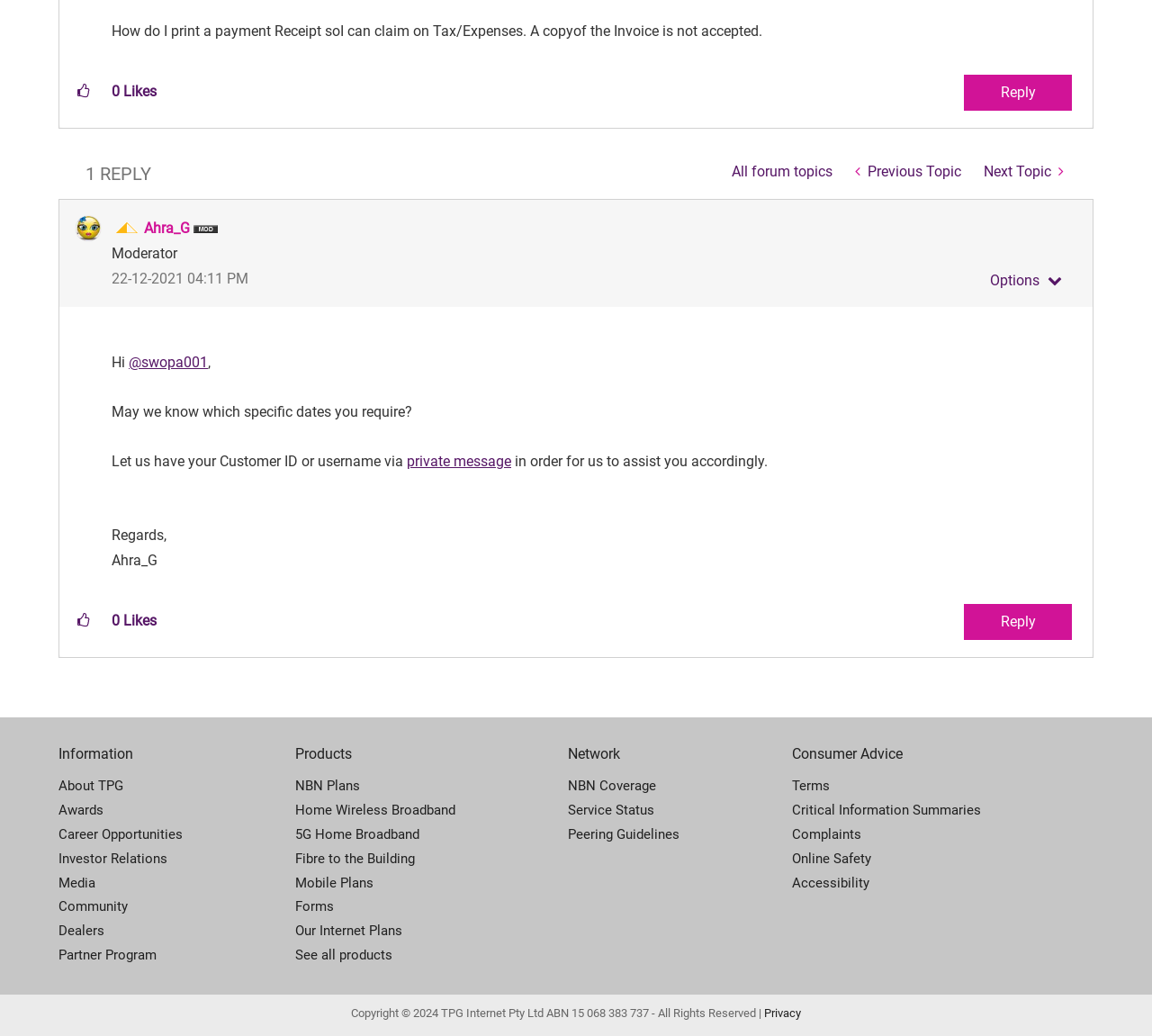Bounding box coordinates are specified in the format (top-left x, top-left y, bottom-right x, bottom-right y). All values are floating point numbers bounded between 0 and 1. Please provide the bounding box coordinate of the region this sentence describes: Finance

None